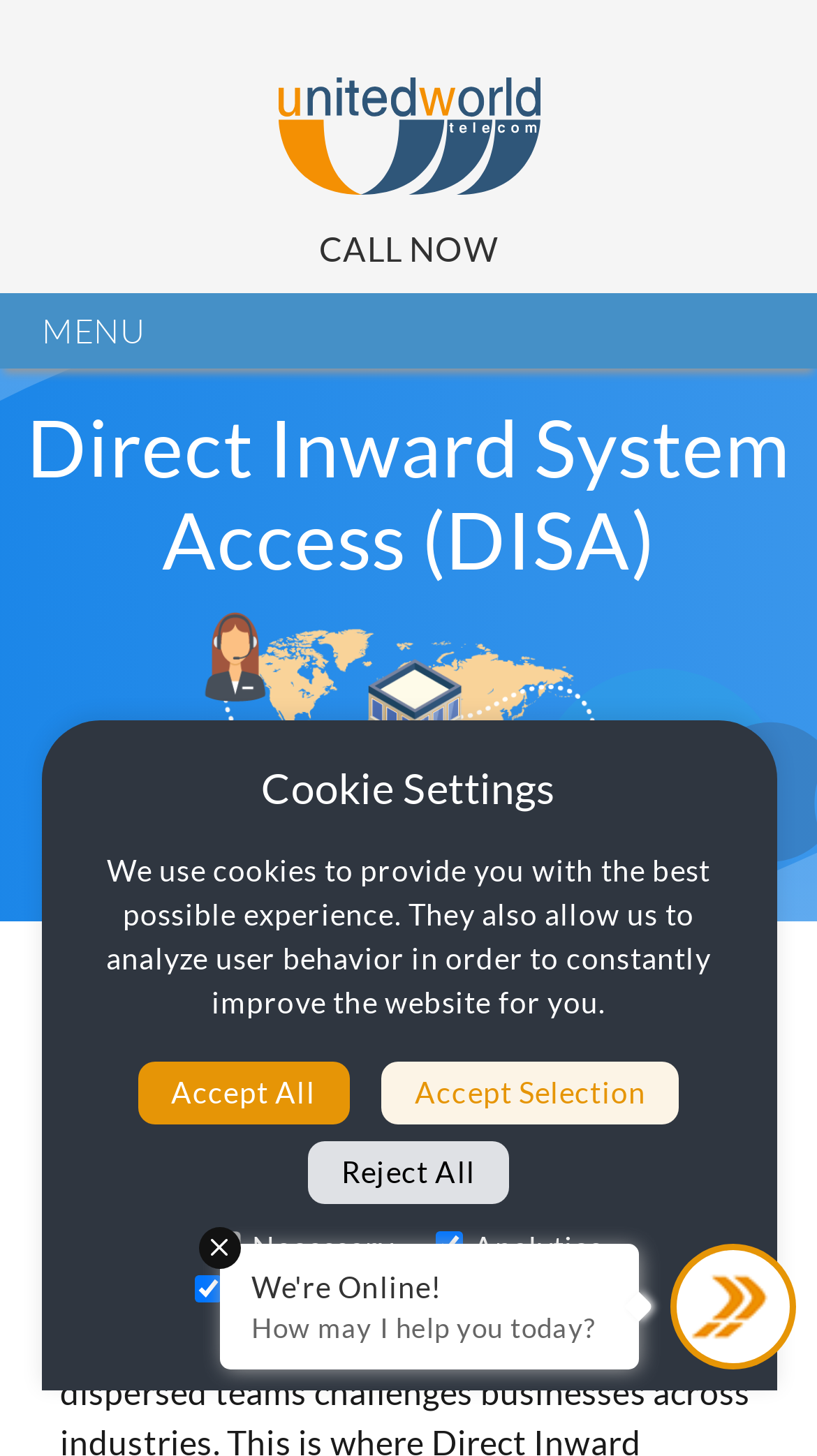Generate a comprehensive caption for the webpage you are viewing.

The webpage is about Direct Inward System Access (DISA), a cloud telephony feature. At the top, there is a link to "United World Telecom" accompanied by an image with the same name, positioned near the top center of the page. Below this, a prominent "CALL NOW" button is located. 

To the left of the "CALL NOW" button, there is a button to open the main menu. Above the "CALL NOW" button, the title "Direct Inward System Access (DISA)" is displayed in a large font. 

On the right side of the title, a large image related to DISA is positioned. Below the title, there are three links: "Home", "Cloud Telephony Features", and another "Direct Inward System Access (DISA)" link. 

Further down the page, a "Cookie Settings" section is located, which includes a paragraph explaining the use of cookies on the website. Below this paragraph, there are three buttons: "Accept All", "Accept Selection", and "Reject All". 

Underneath these buttons, there are four checkboxes for managing cookie preferences: "Necessary", "Analytics", "Preferences", and "Marketing". 

At the bottom of the page, there is a section with a "We're Online!" message, an image of a Gravatar, and a chat window with a greeting "How may I help you today?"